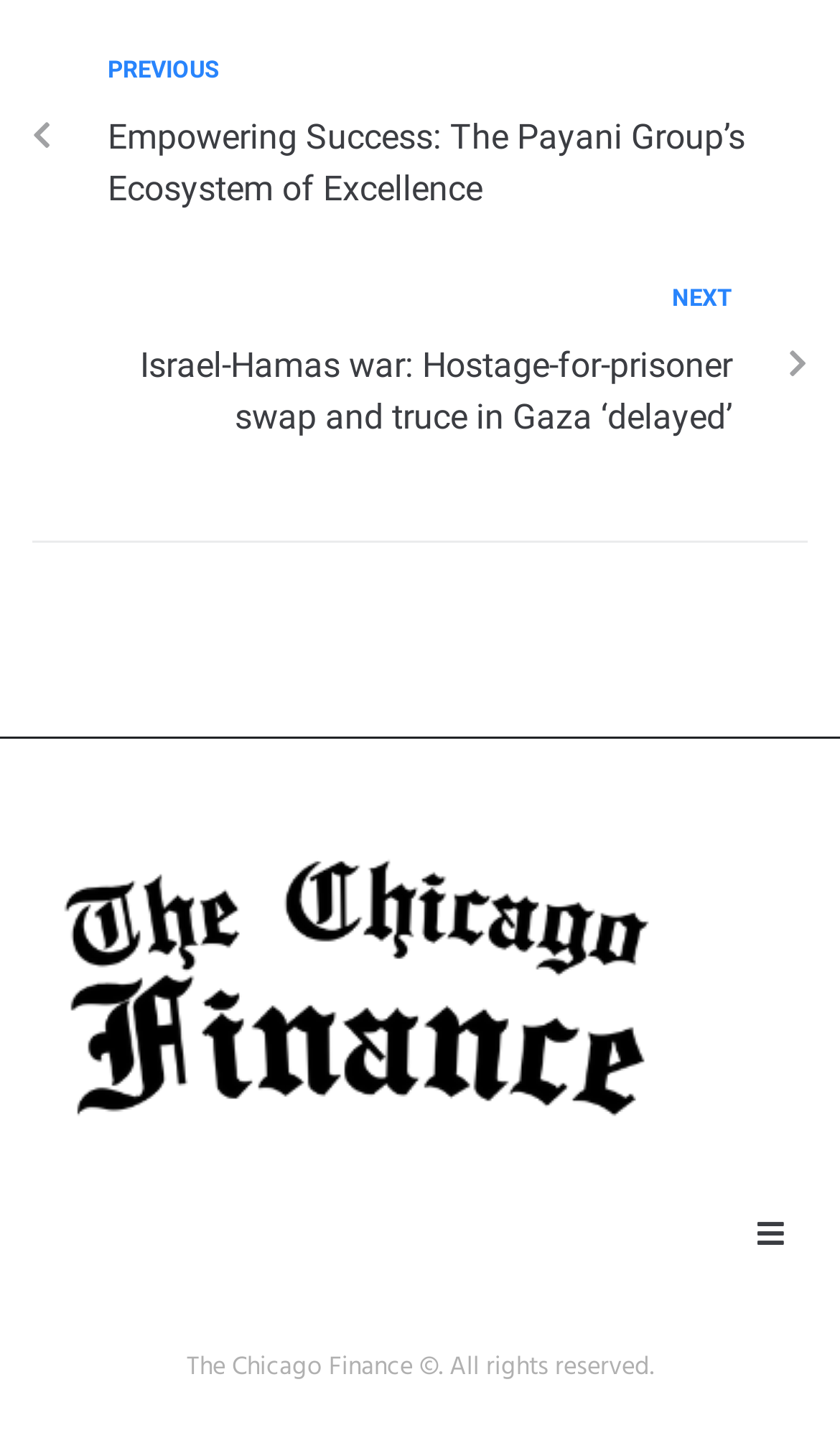Provide a short answer to the following question with just one word or phrase: What is the purpose of the button at the bottom right corner?

Open/Close Menu